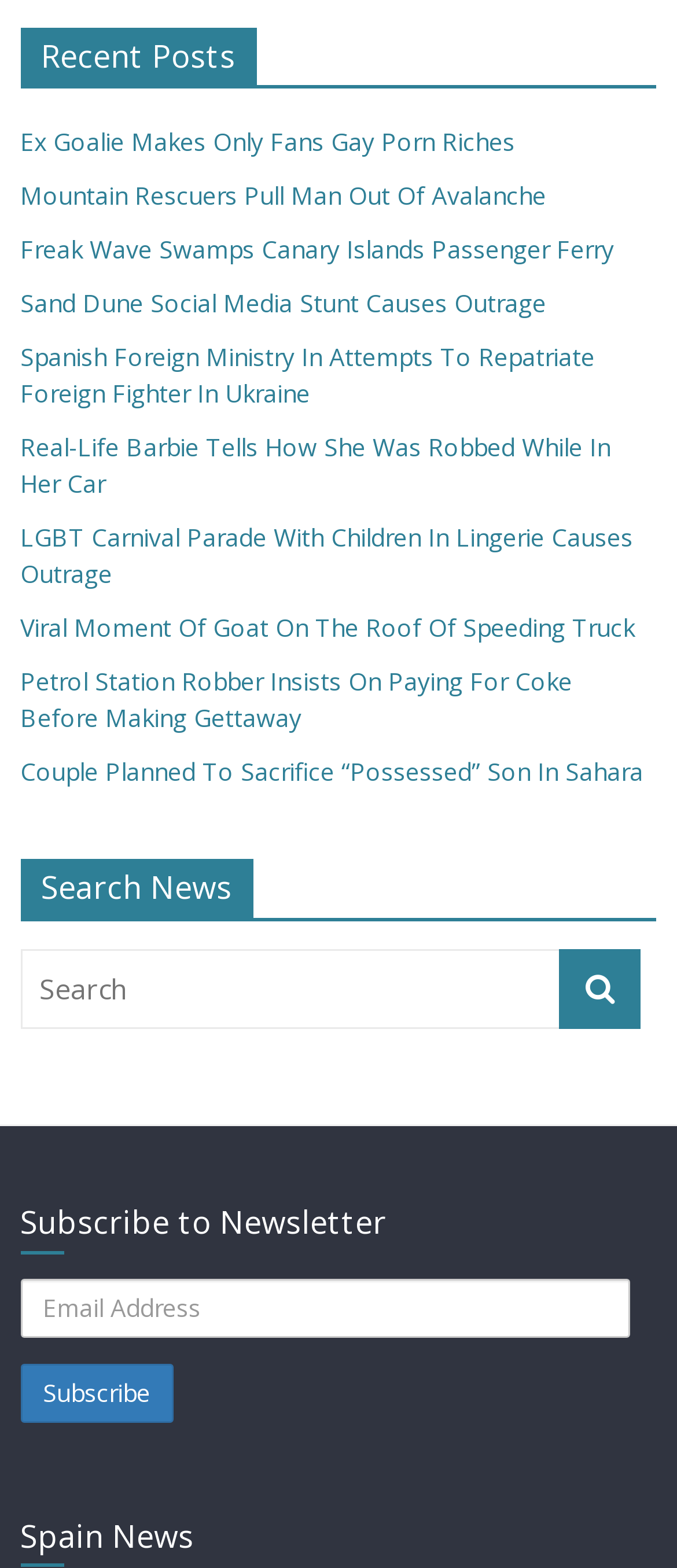Please identify the bounding box coordinates of the element's region that needs to be clicked to fulfill the following instruction: "Subscribe to the newsletter". The bounding box coordinates should consist of four float numbers between 0 and 1, i.e., [left, top, right, bottom].

[0.03, 0.869, 0.256, 0.907]